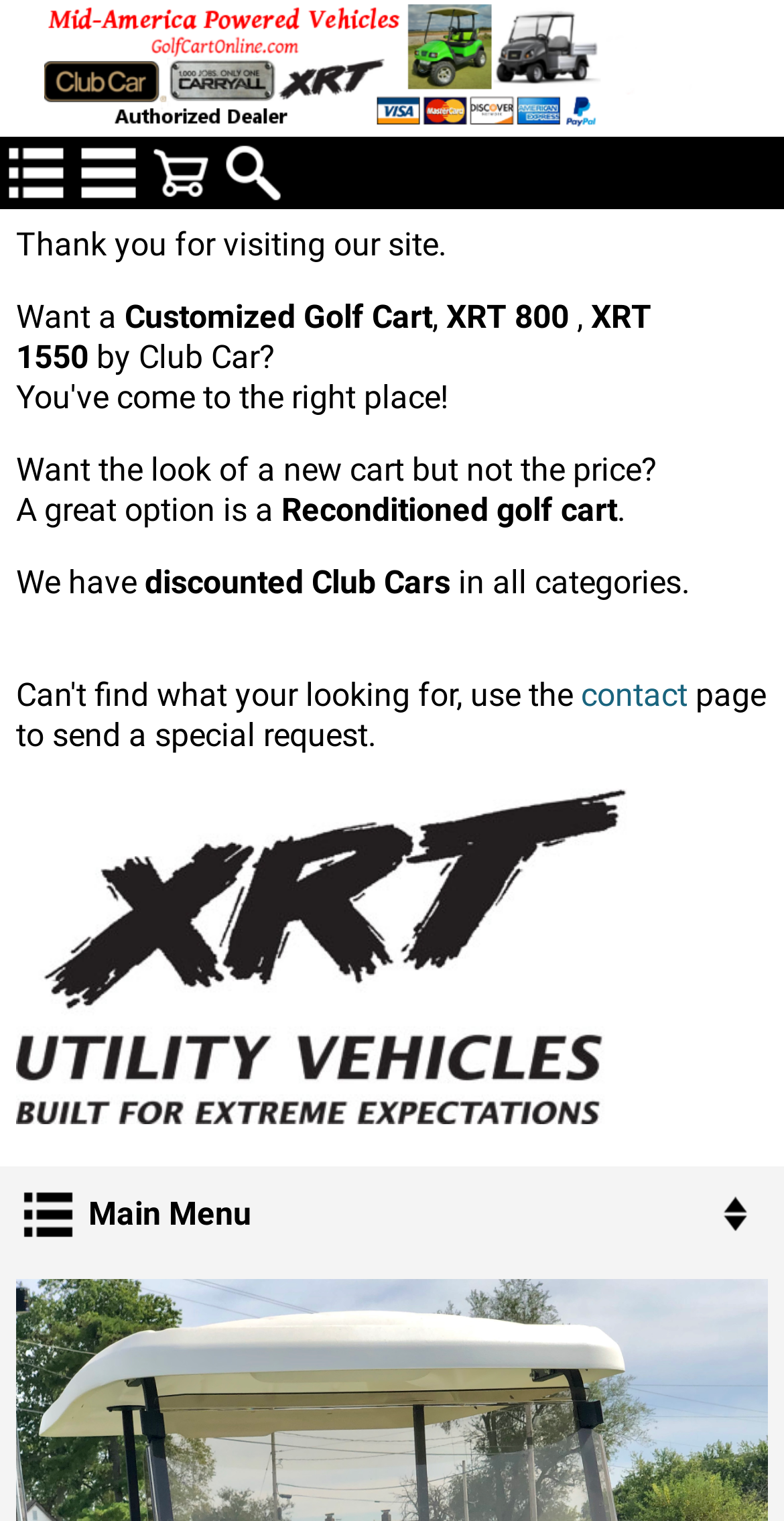What is the name of the company that powers the vehicles mentioned on the webpage?
Based on the content of the image, thoroughly explain and answer the question.

I found the company name 'Mid-America Powered Vehicles' by looking at the link element with the text content 'GolfCartOnline.com (Mid-America Powered Vehicles)'.